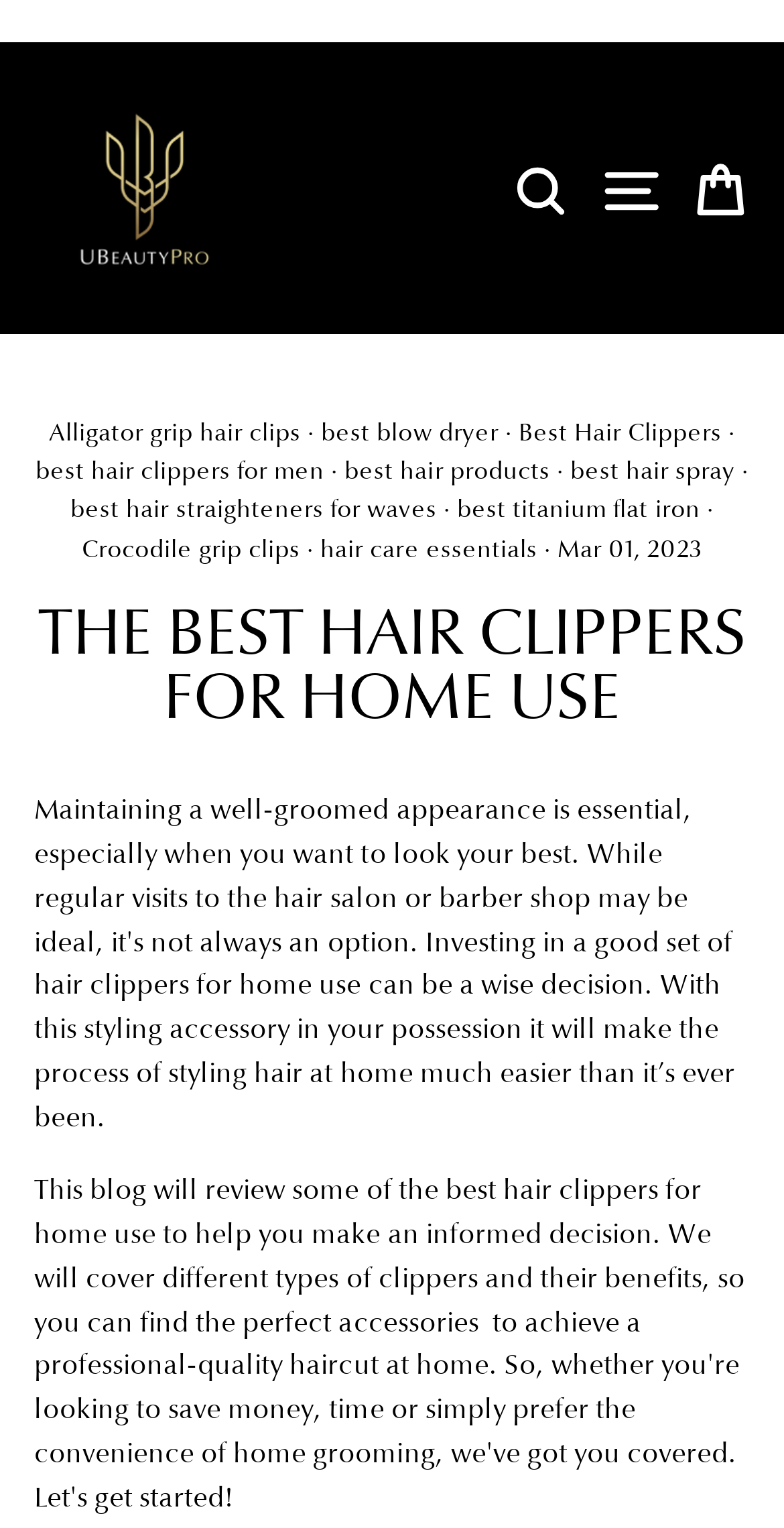Determine the bounding box coordinates of the clickable region to follow the instruction: "Open the site navigation menu".

[0.747, 0.092, 0.862, 0.156]